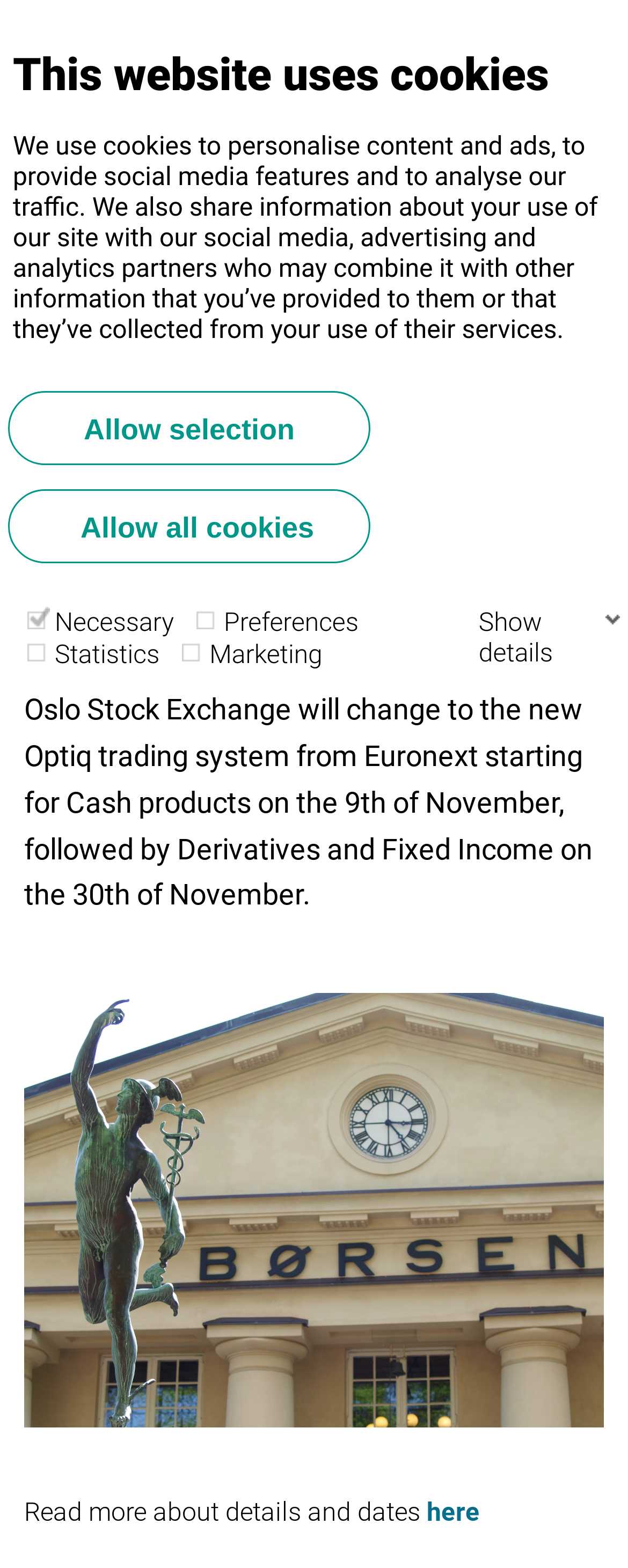Utilize the information from the image to answer the question in detail:
What is the purpose of the cookies used by the website?

I determined the purpose of the cookies used by the website by reading the text 'We use cookies to personalise content and ads, to provide social media features and to analyse our traffic.' which is located in the cookie notification dialog.